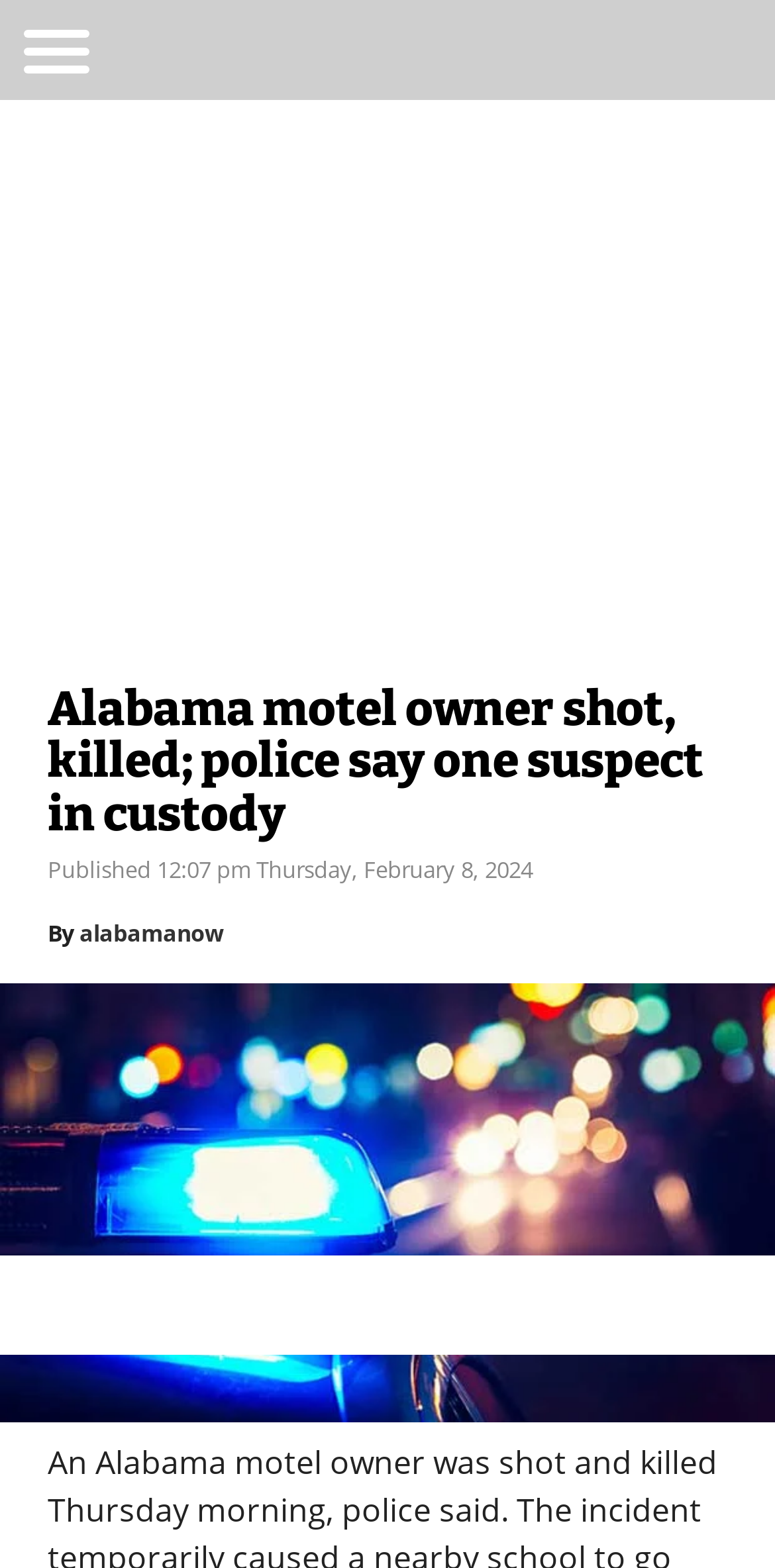Find the bounding box coordinates for the element described here: "alabamanow".

[0.103, 0.586, 0.287, 0.605]